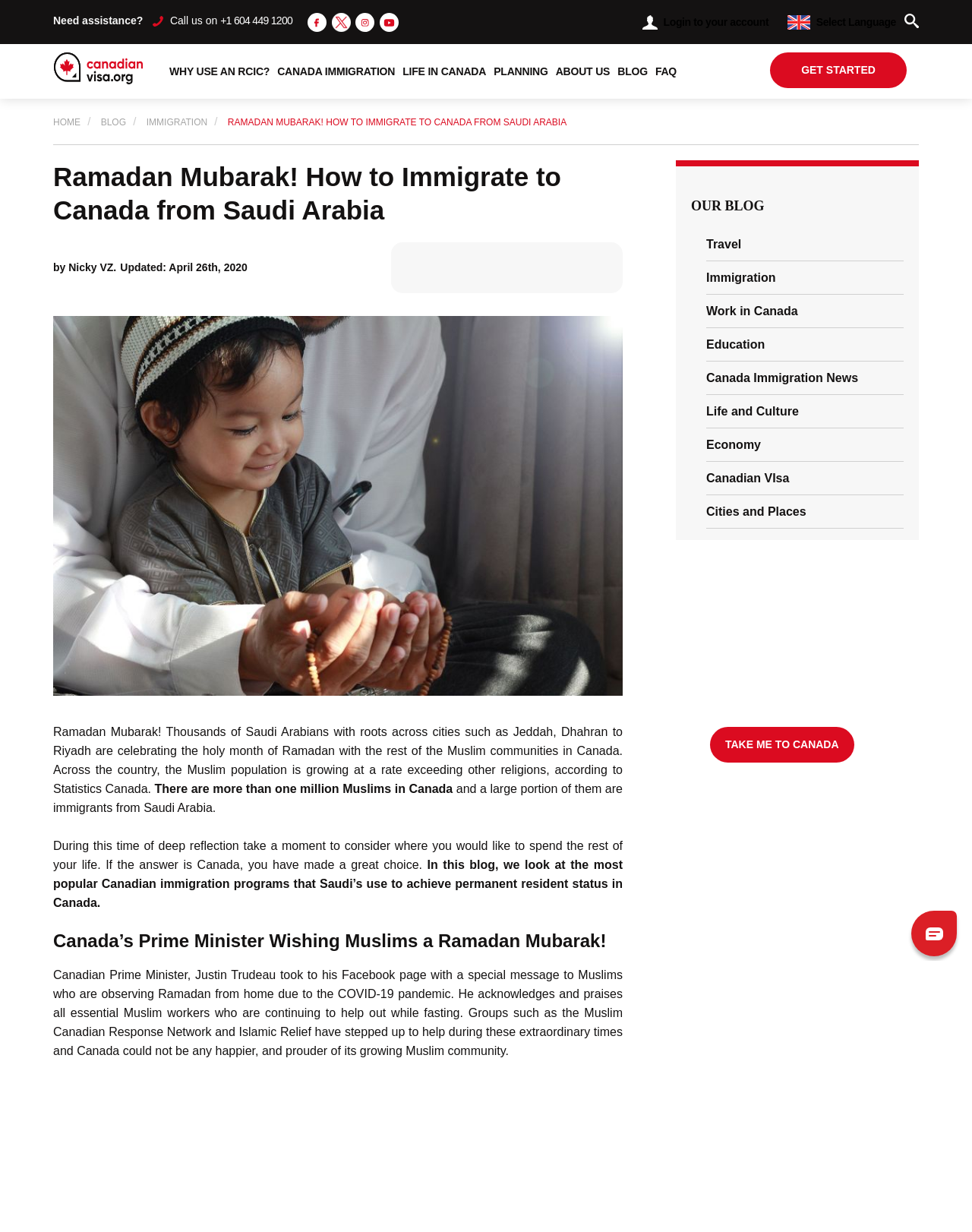Show the bounding box coordinates of the element that should be clicked to complete the task: "View Privacy Policy".

None